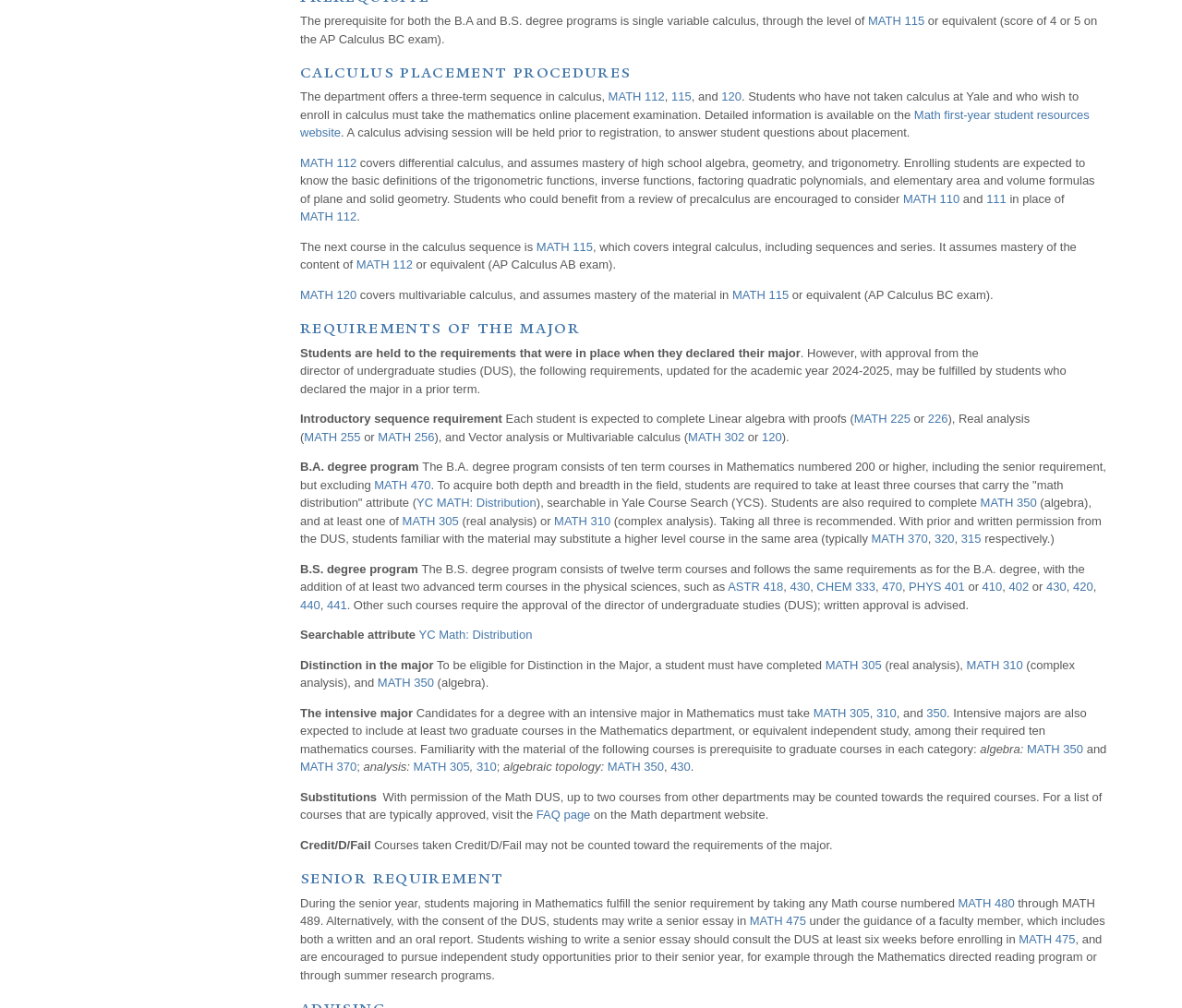Identify the bounding box coordinates for the UI element described as follows: SoundSpice. Use the format (top-left x, top-left y, bottom-right x, bottom-right y) and ensure all values are floating point numbers between 0 and 1.

None